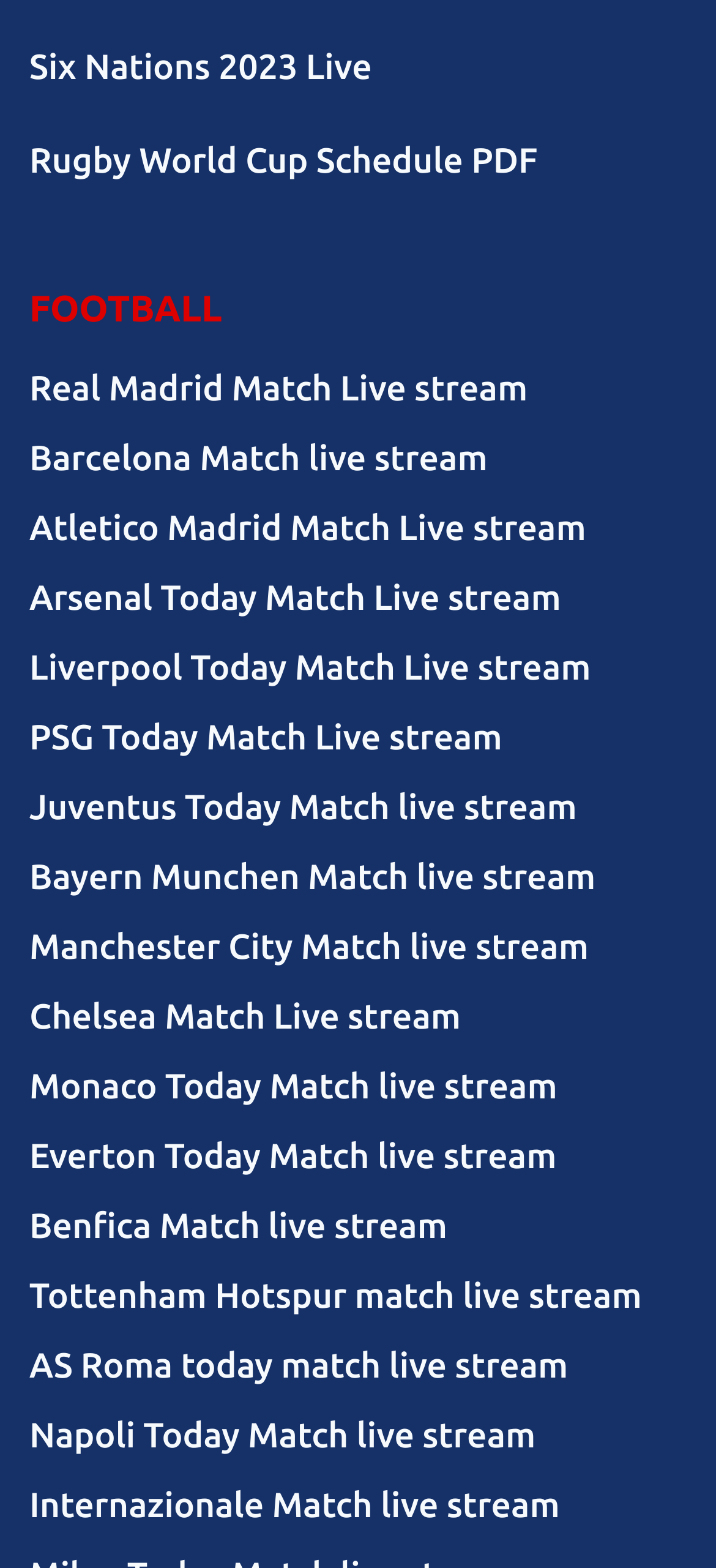How many football teams are listed?
Look at the image and provide a detailed response to the question.

I counted the number of links with team names, such as 'Real Madrid Match Live stream', 'Barcelona Match live stream', and so on, and found 20 teams listed.